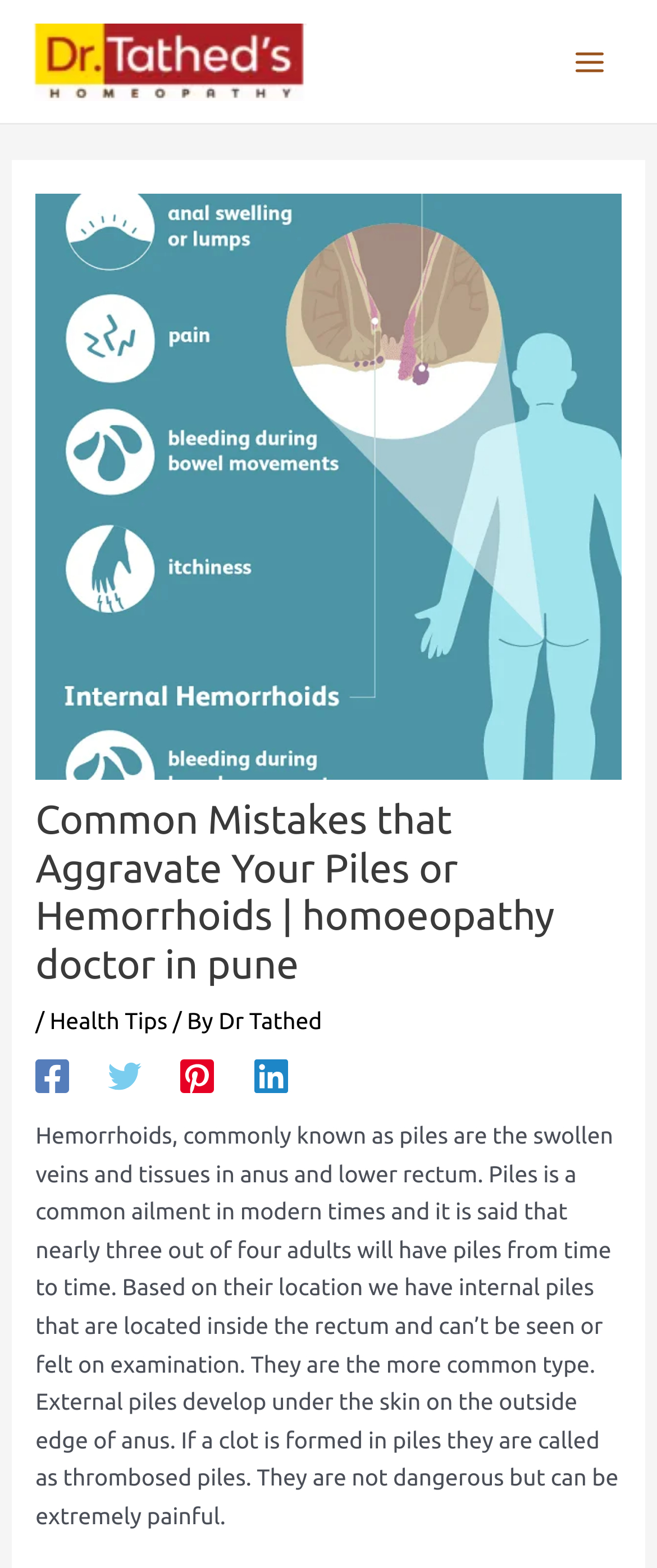Could you identify the text that serves as the heading for this webpage?

Common Mistakes that Aggravate Your Piles or Hemorrhoids | homoeopathy doctor in pune